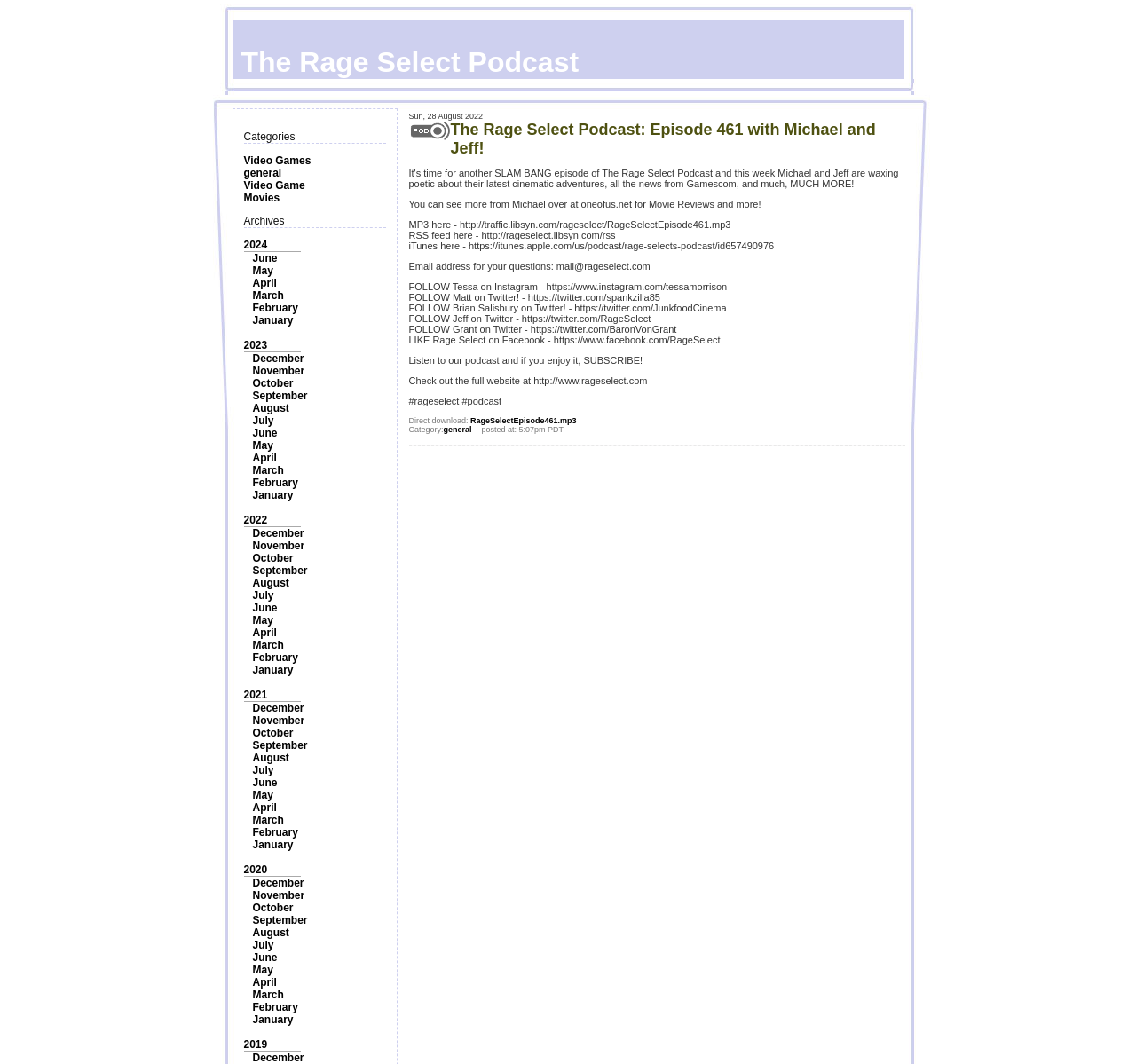Elaborate on the different components and information displayed on the webpage.

The webpage is about the Rage Select Podcast, specifically Episode 461 with Michael and Jeff. At the top, there is an image taking up about 64% of the width and 8% of the height of the page. Below the image, there are categories listed, including "Video Games", "general", "Video Game", and "Movies". 

To the right of the categories, there is a section labeled "Archives" with links to different years, from 2024 to 2019, and each year has links to specific months. This section takes up about 36% of the width and 70% of the height of the page.

The main content of the page is a table with a single row, taking up about 44% of the width and 33% of the height of the page. The table contains a description of the podcast episode, including the title, a brief summary, and links to download or subscribe to the podcast. There is also an image within the table, taking up about 4% of the width and 2% of the height of the page. 

Below the table, there are several lines of text with additional information, including links to related websites and social media profiles.